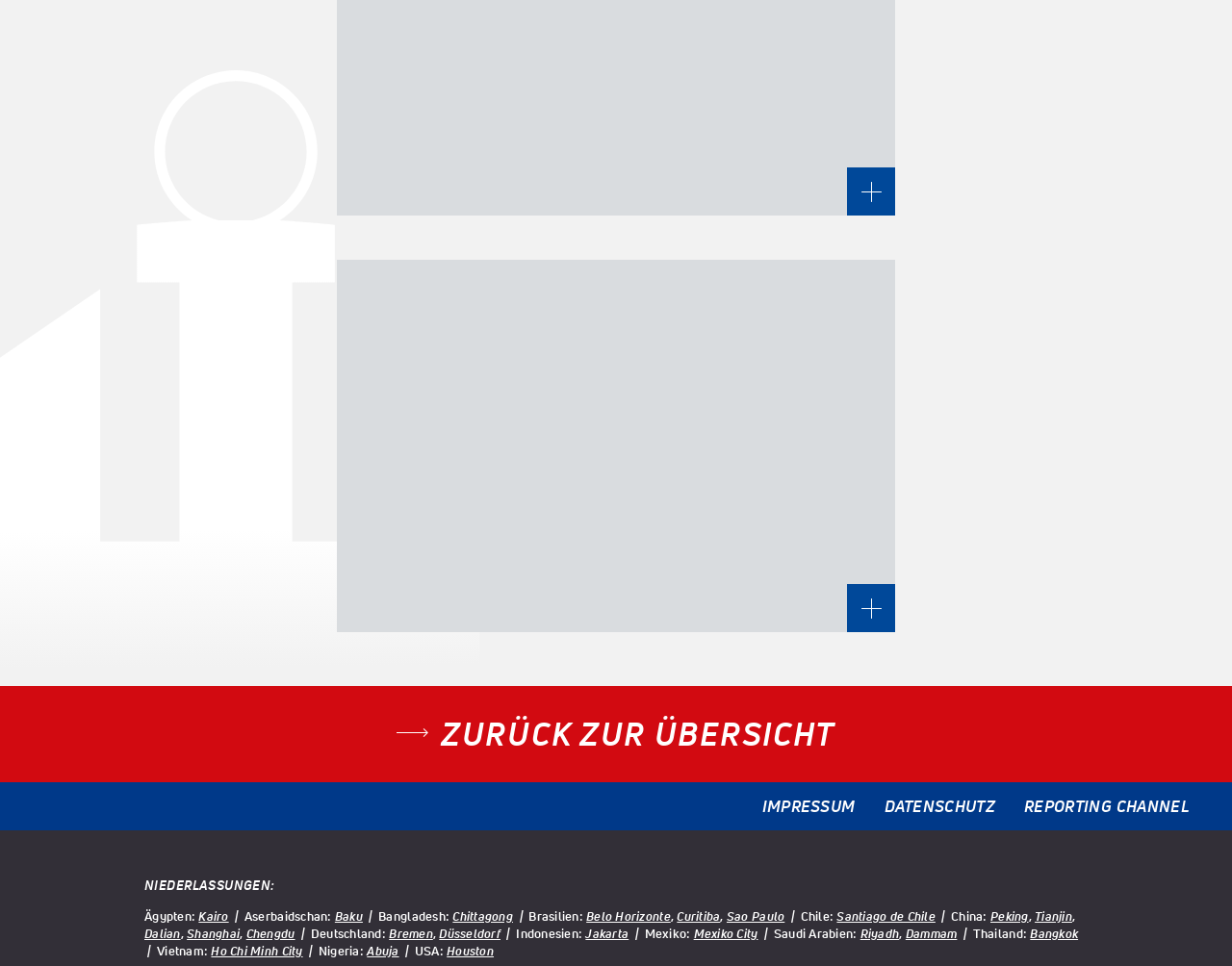Specify the bounding box coordinates of the region I need to click to perform the following instruction: "visit REPORTING CHANNEL". The coordinates must be four float numbers in the range of 0 to 1, i.e., [left, top, right, bottom].

[0.82, 0.81, 0.977, 0.86]